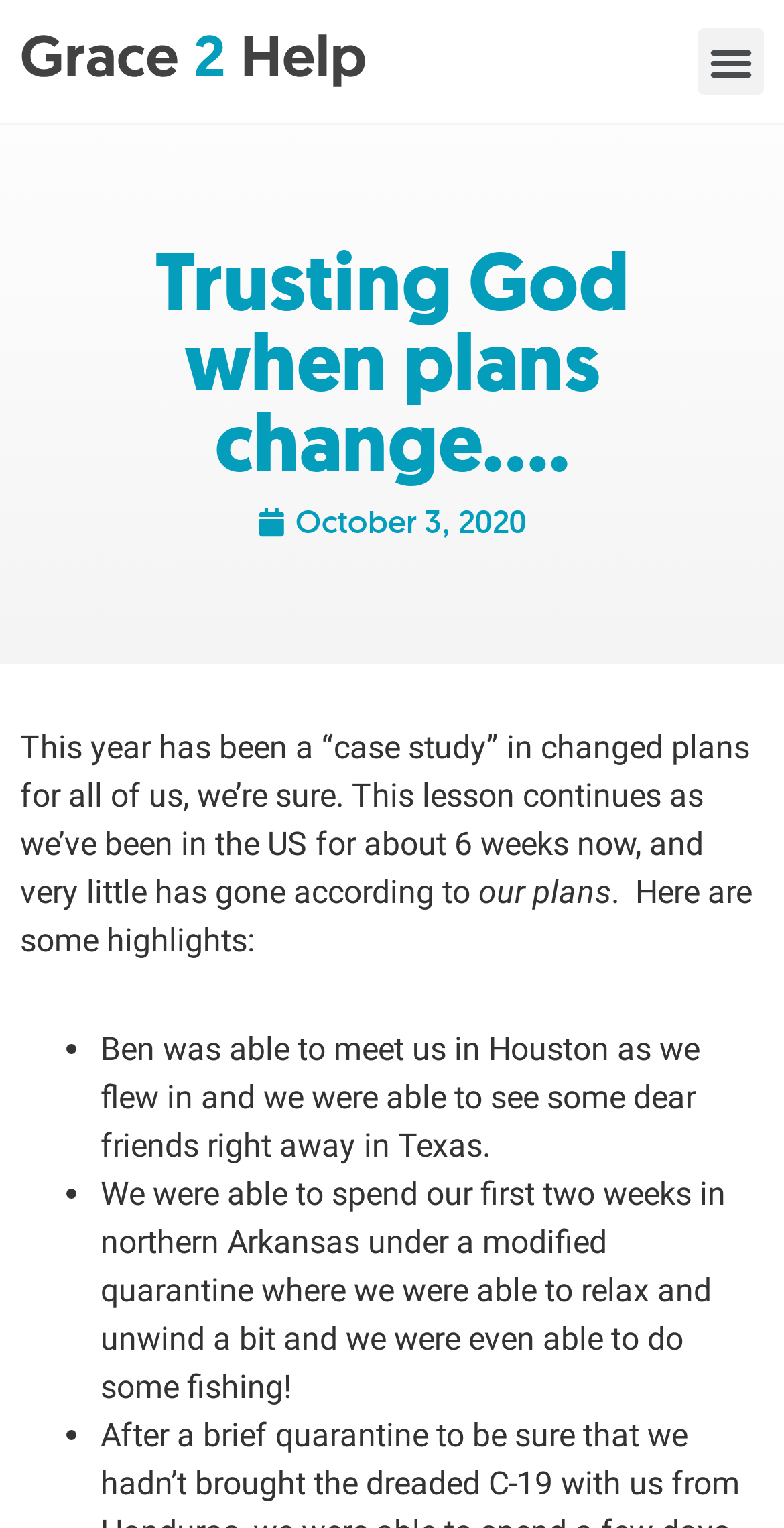Using the description: "October 3, 2020", determine the UI element's bounding box coordinates. Ensure the coordinates are in the format of four float numbers between 0 and 1, i.e., [left, top, right, bottom].

[0.328, 0.326, 0.672, 0.358]